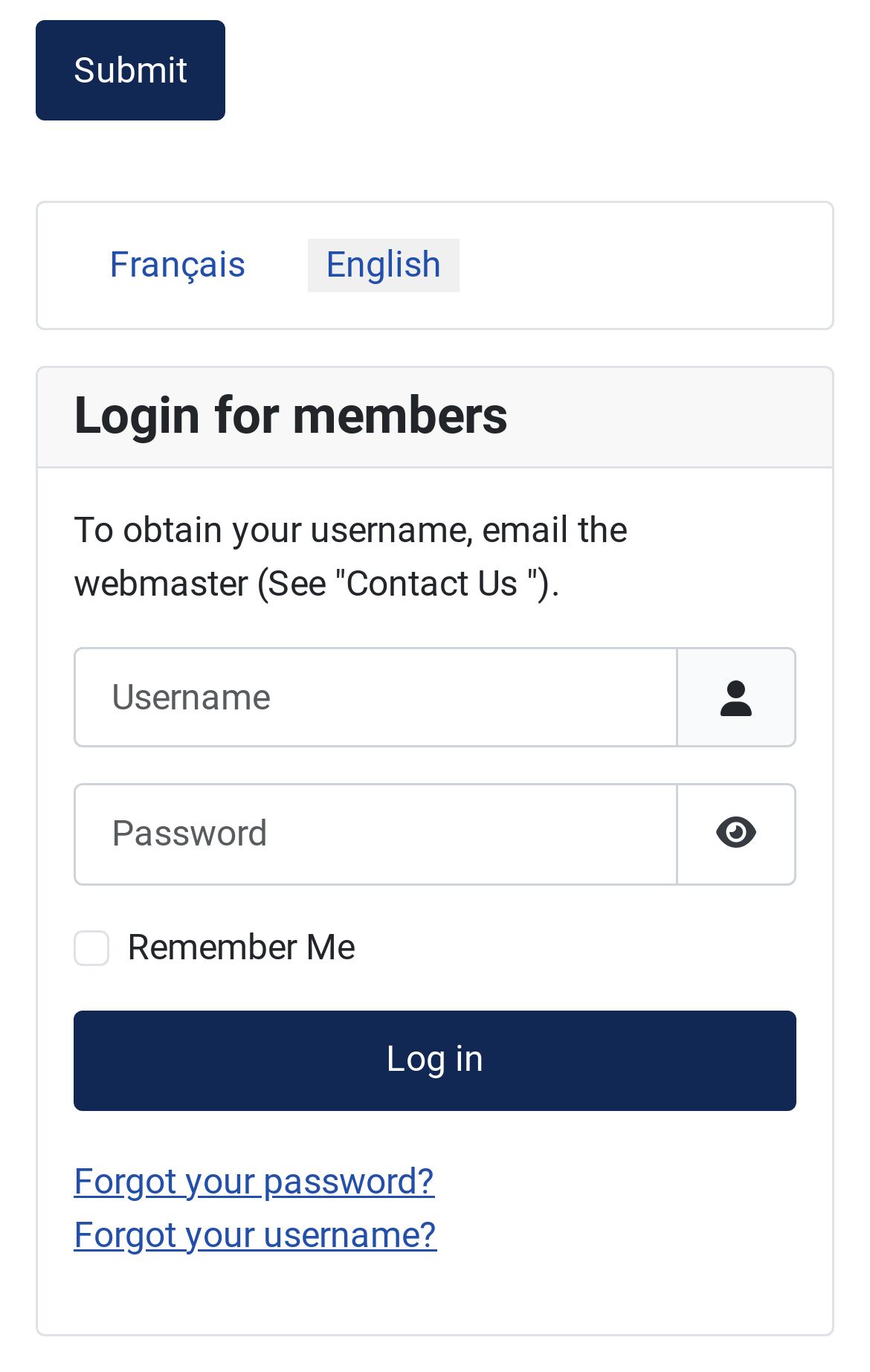Please respond to the question with a concise word or phrase:
What is the function of the 'Show Password' button?

Reveal password